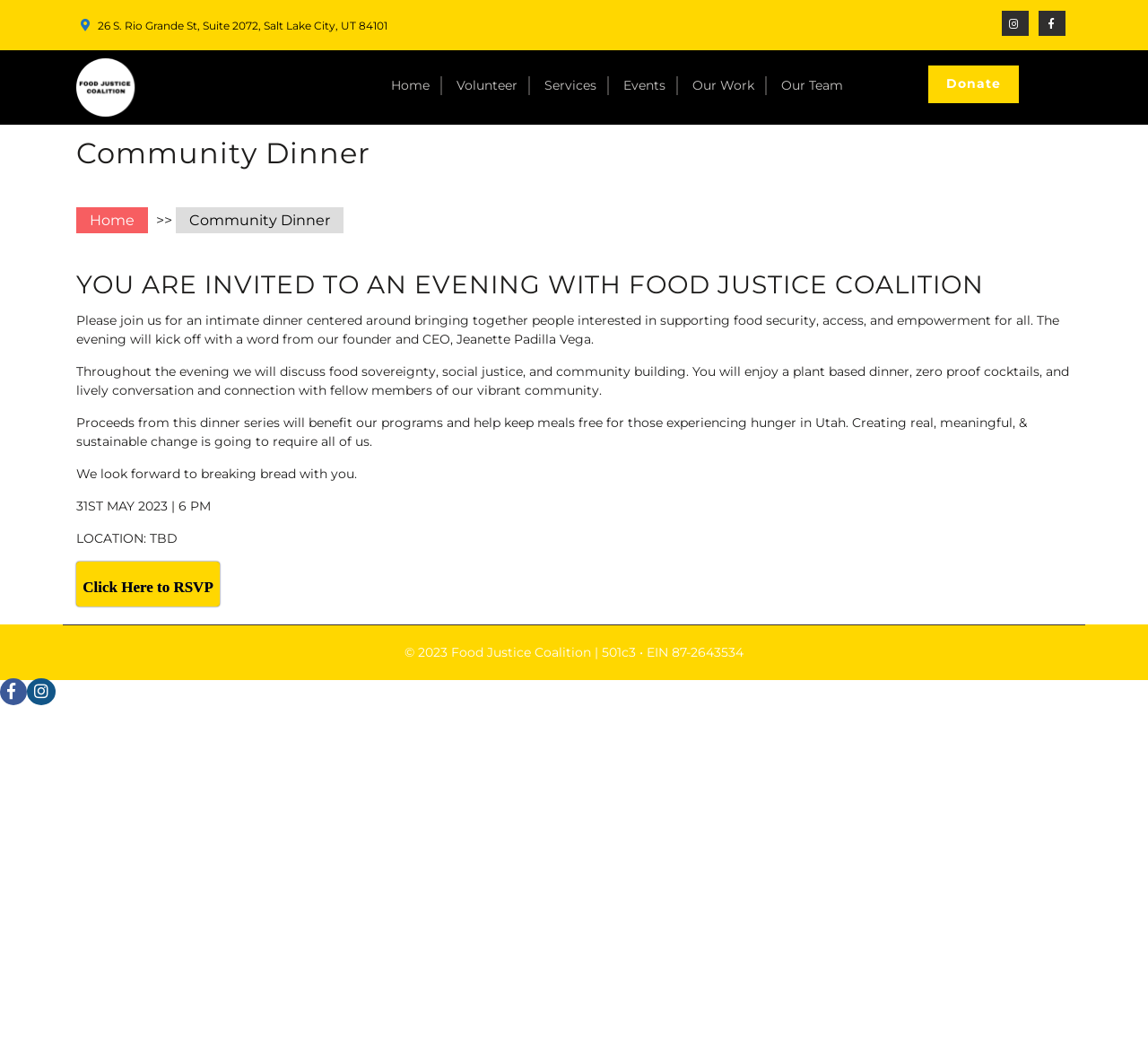Bounding box coordinates are specified in the format (top-left x, top-left y, bottom-right x, bottom-right y). All values are floating point numbers bounded between 0 and 1. Please provide the bounding box coordinate of the region this sentence describes: alt="Food Justice Coalition"

[0.066, 0.075, 0.266, 0.09]